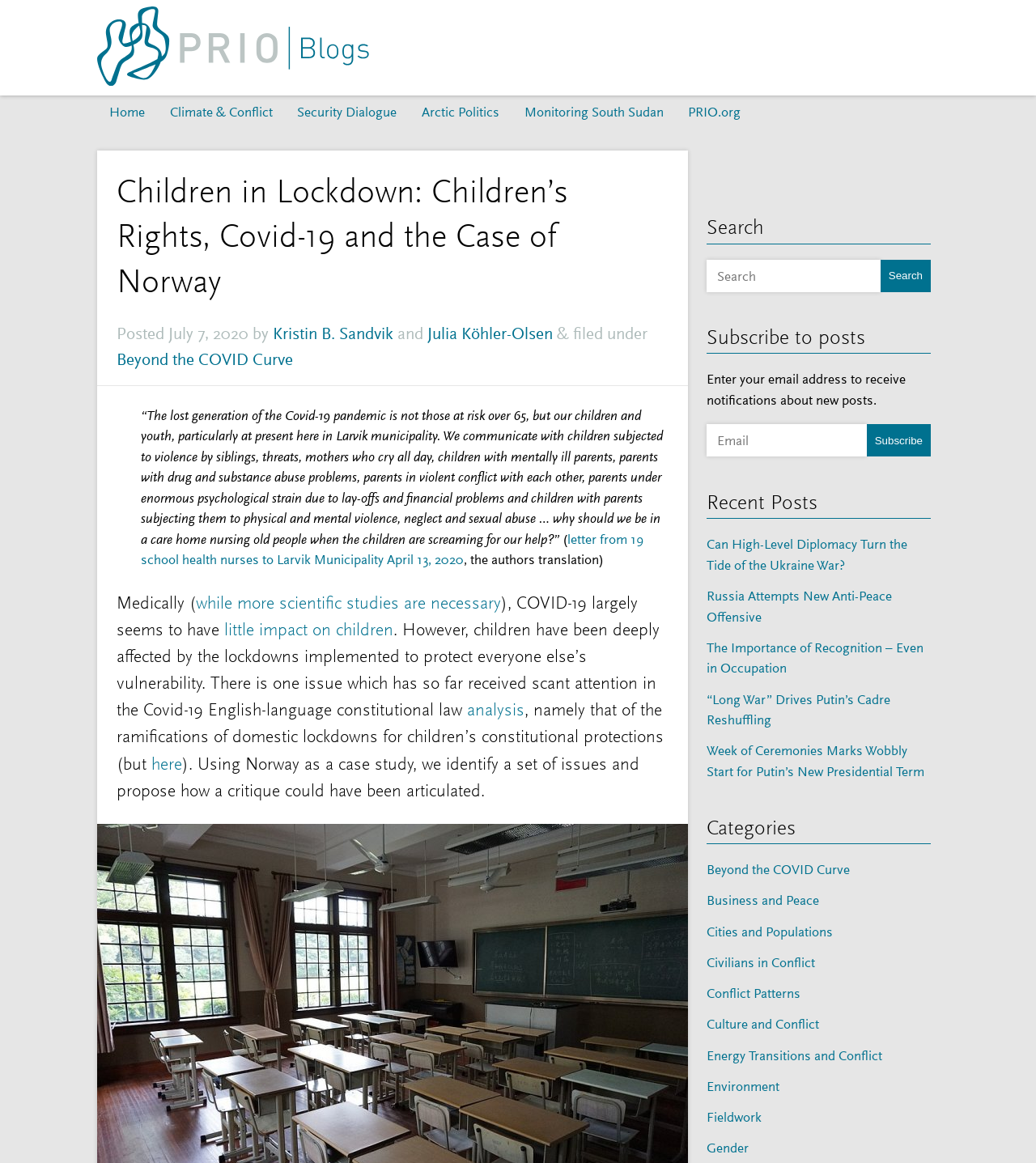Determine the bounding box coordinates of the section to be clicked to follow the instruction: "Read the article 'Children in Lockdown: Children’s Rights, Covid-19 and the Case of Norway'". The coordinates should be given as four float numbers between 0 and 1, formatted as [left, top, right, bottom].

[0.112, 0.146, 0.645, 0.262]